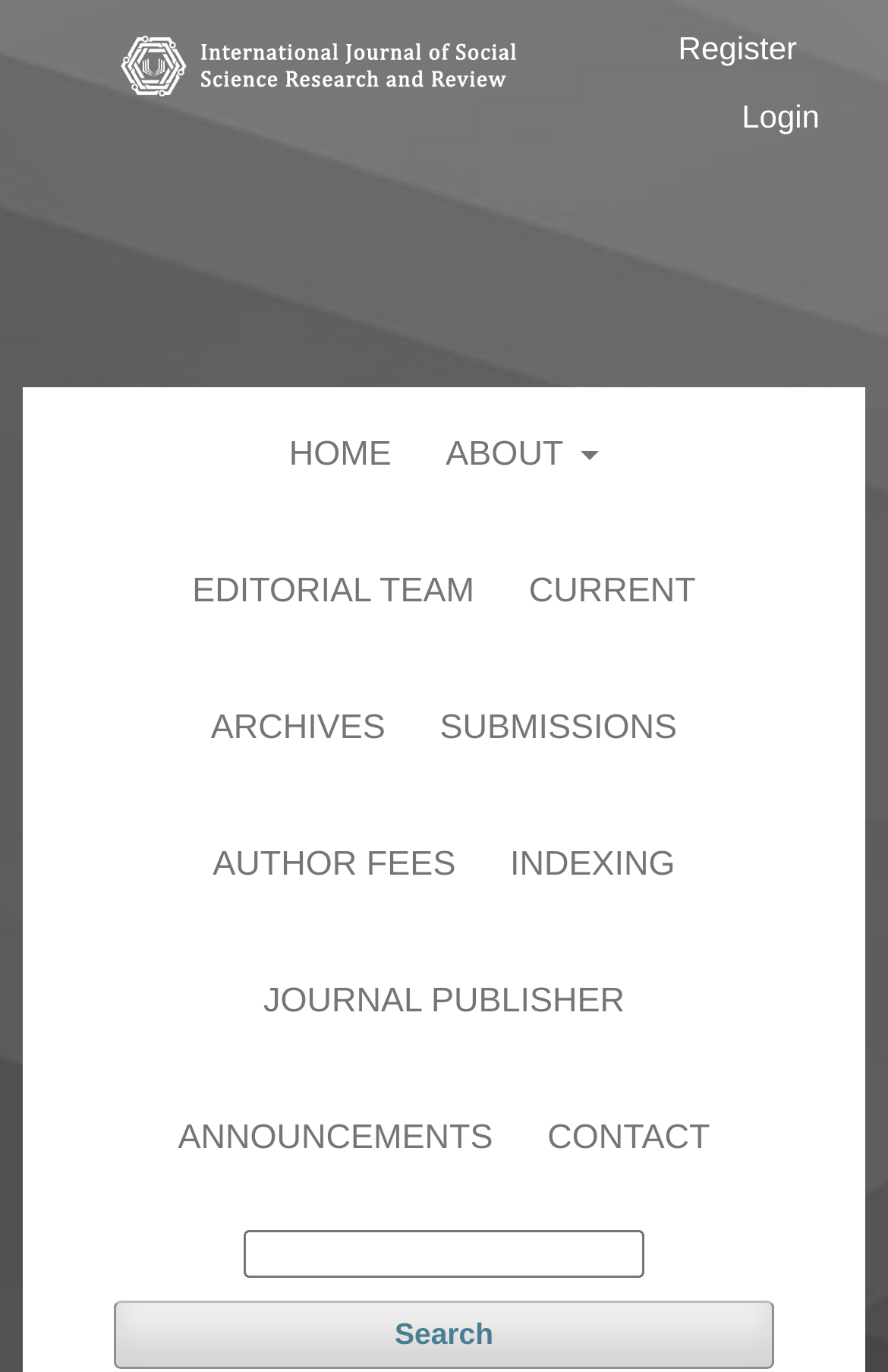Could you provide the bounding box coordinates for the portion of the screen to click to complete this instruction: "View the post details"?

None